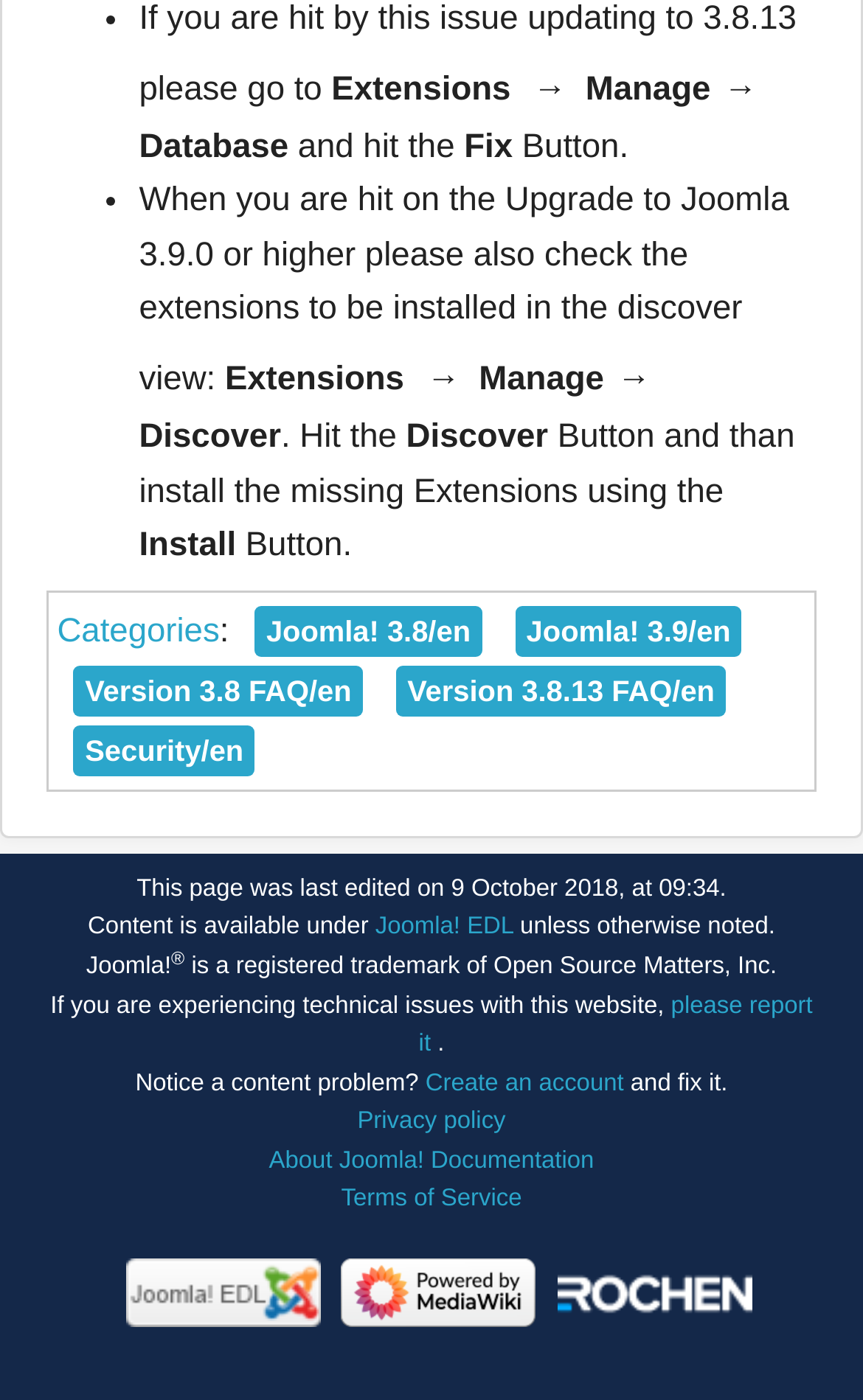Locate the bounding box coordinates of the element to click to perform the following action: 'Read about Version 3.8 FAQ/en'. The coordinates should be given as four float values between 0 and 1, in the form of [left, top, right, bottom].

[0.086, 0.475, 0.42, 0.512]